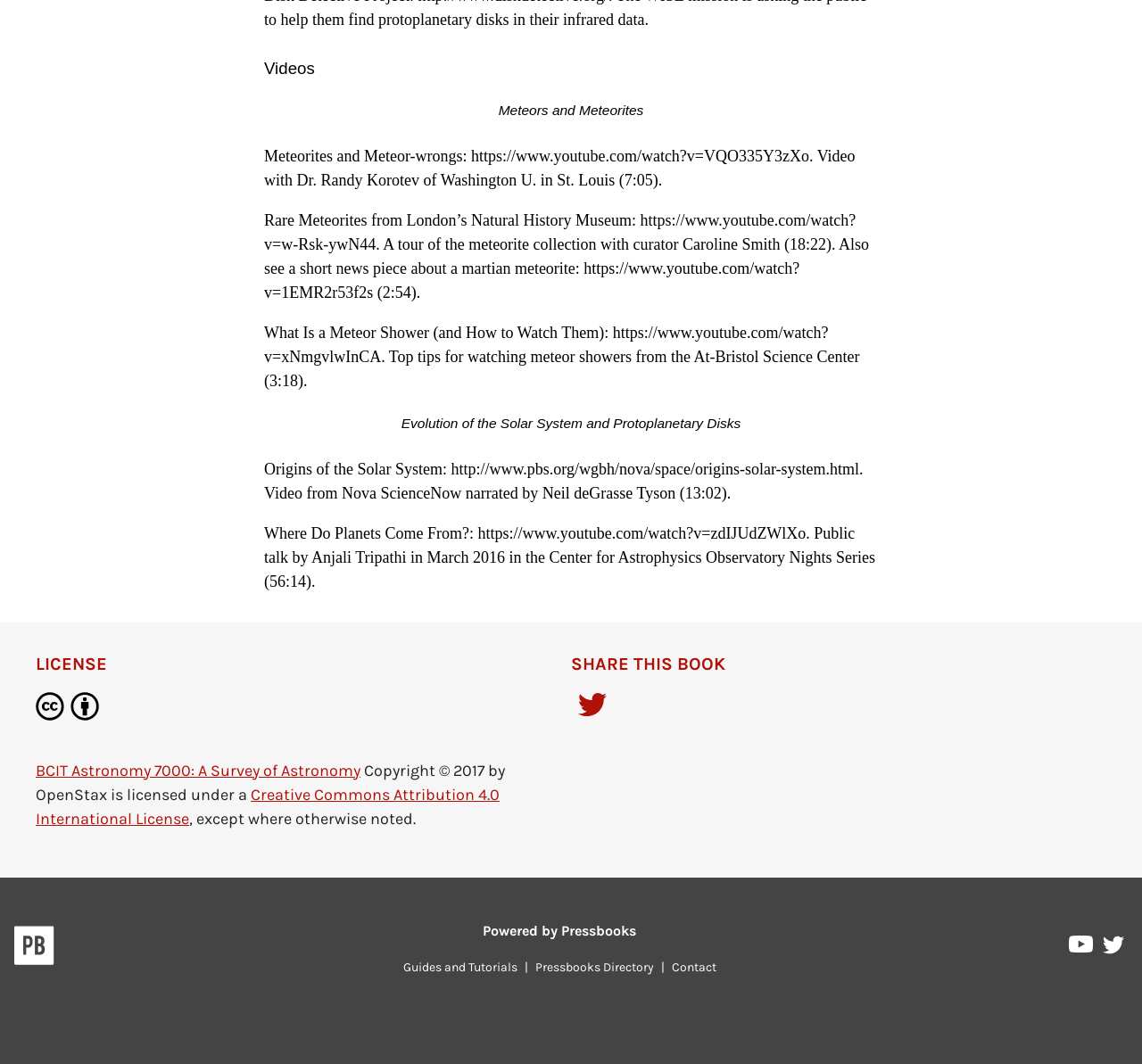Utilize the details in the image to give a detailed response to the question: What is the name of the license used?

I looked at the LICENSE section and found the link to the license, which is 'Creative Commons Attribution 4.0 International License'. This license is indicated by an icon and a link.